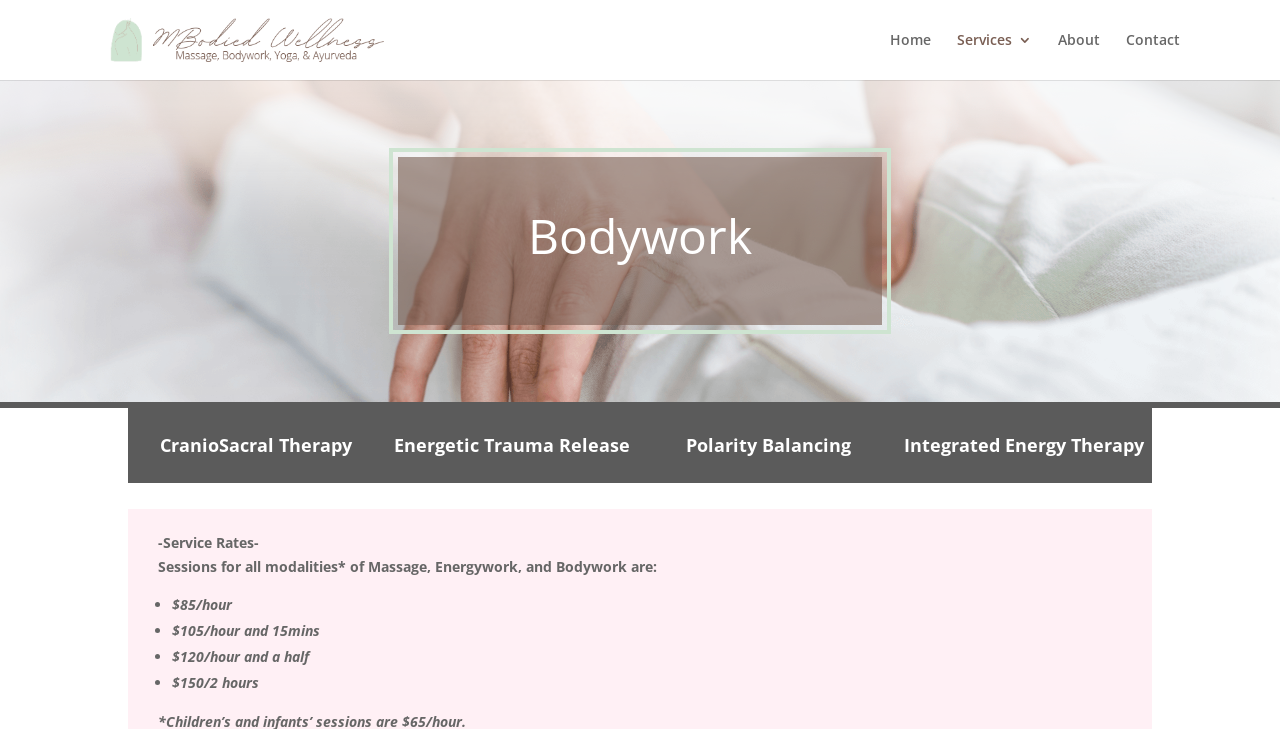What services are offered by the wellness center?
Based on the image, give a concise answer in the form of a single word or short phrase.

CranioSacral Therapy, Energetic Trauma Release, Polarity Balancing, Integrated Energy Therapy